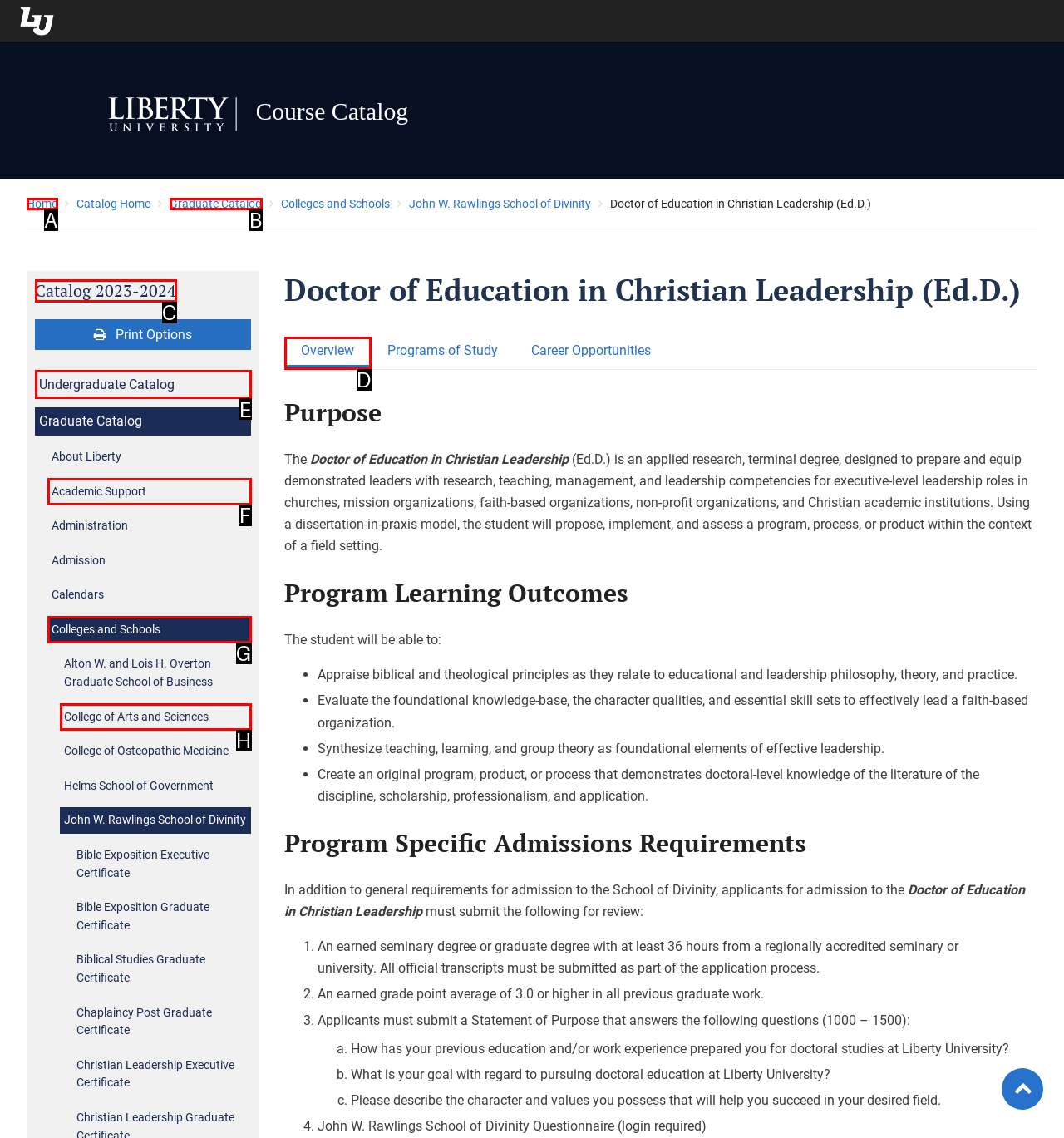Identify the HTML element that corresponds to the following description: Overview. Provide the letter of the correct option from the presented choices.

D